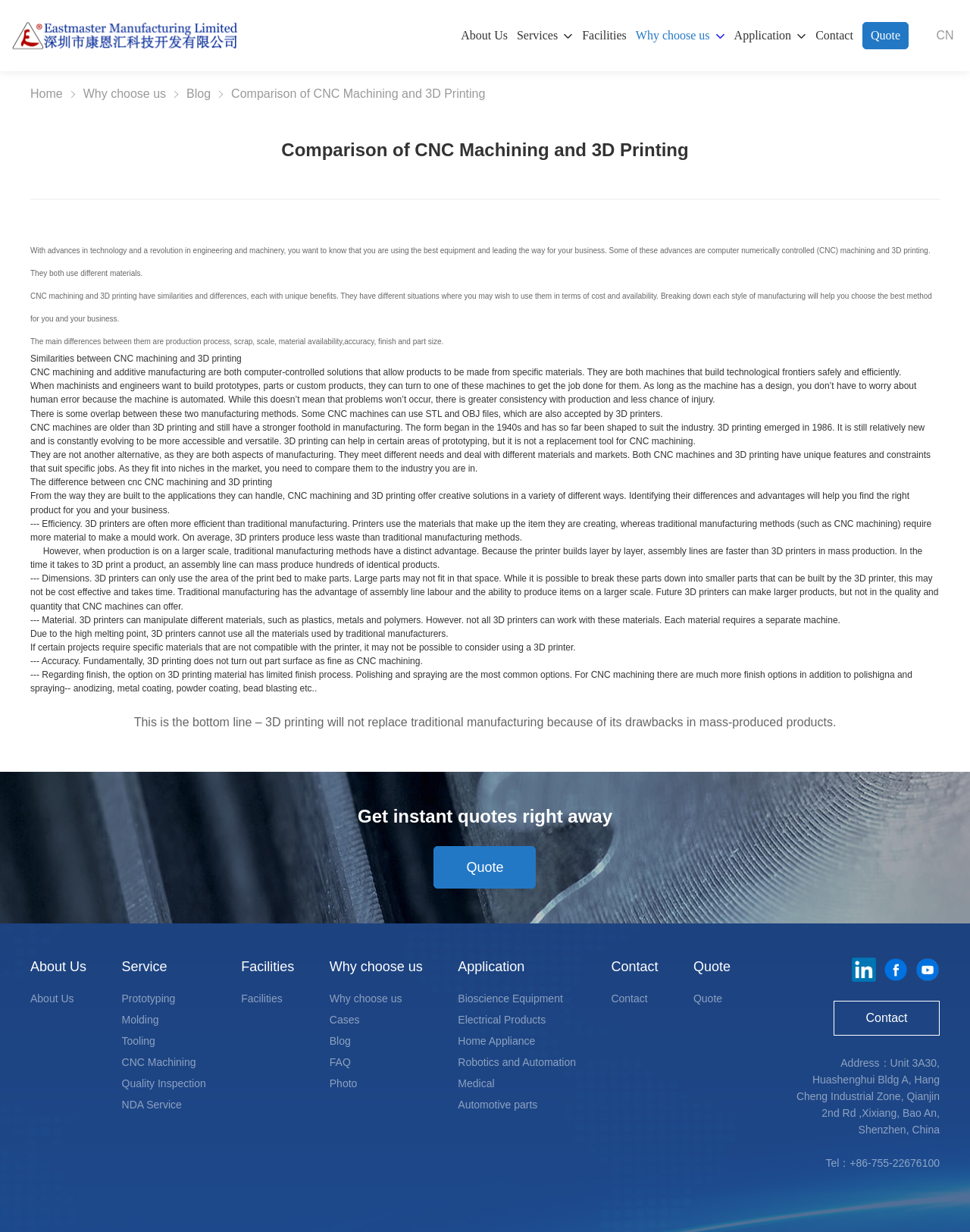Locate the bounding box coordinates of the element that should be clicked to execute the following instruction: "Get an instant quote".

[0.447, 0.687, 0.553, 0.721]